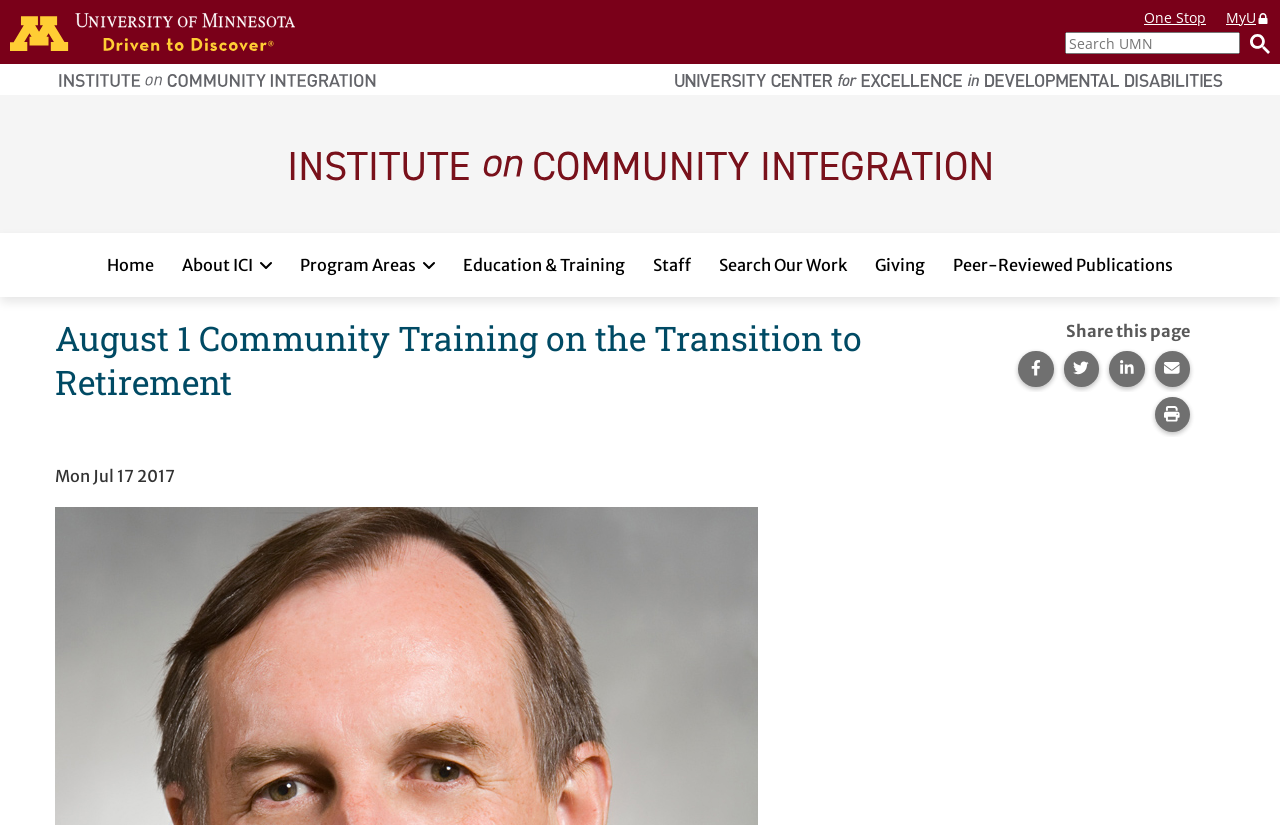Please specify the bounding box coordinates of the clickable region necessary for completing the following instruction: "Share this page on Facebook". The coordinates must consist of four float numbers between 0 and 1, i.e., [left, top, right, bottom].

[0.795, 0.425, 0.823, 0.468]